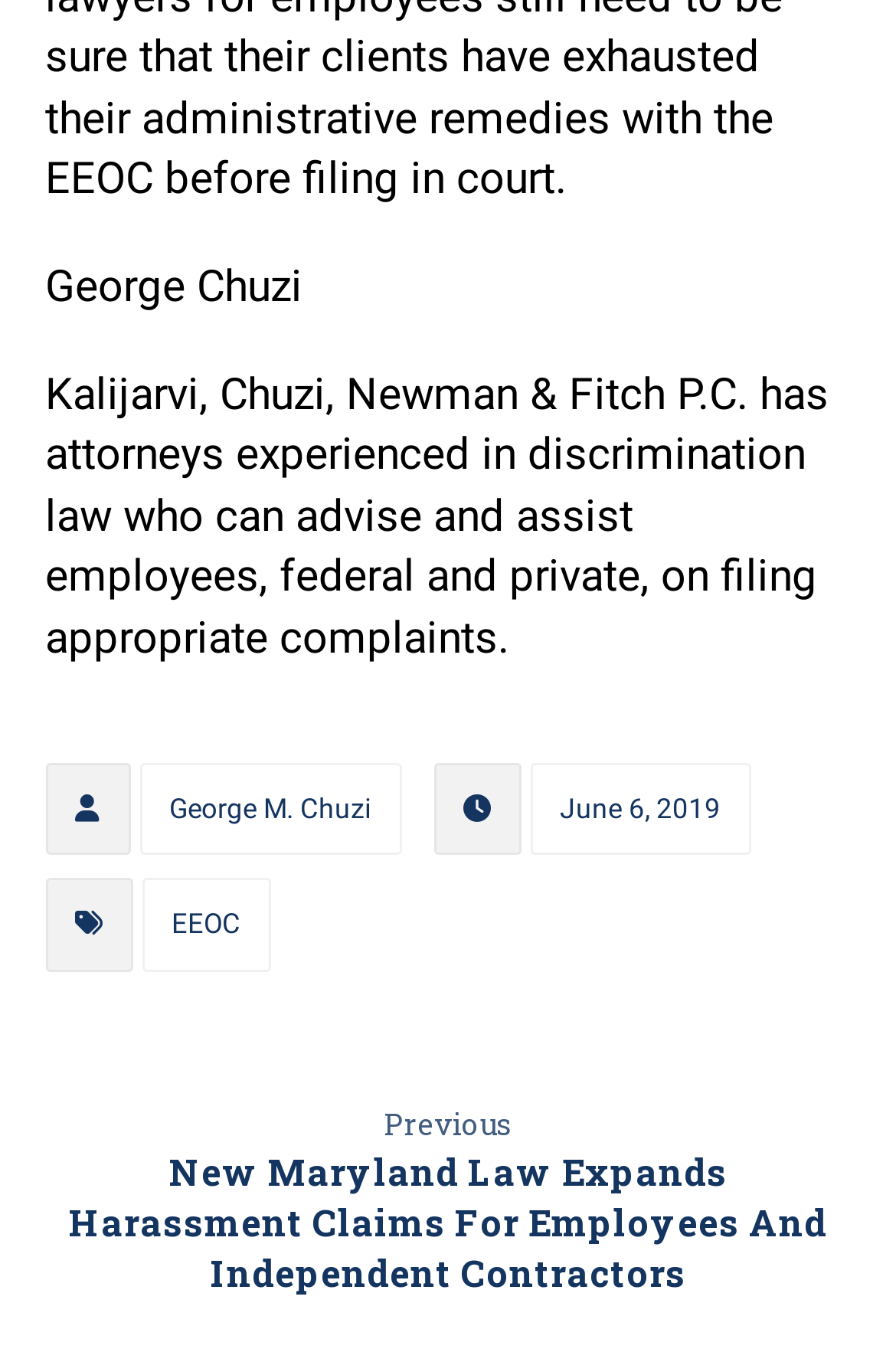Who is the author of the article?
Kindly answer the question with as much detail as you can.

The author of the article can be found by looking at the links on the webpage. There is a link with the text 'George M. Chuzi' which suggests that this is the author of the article.